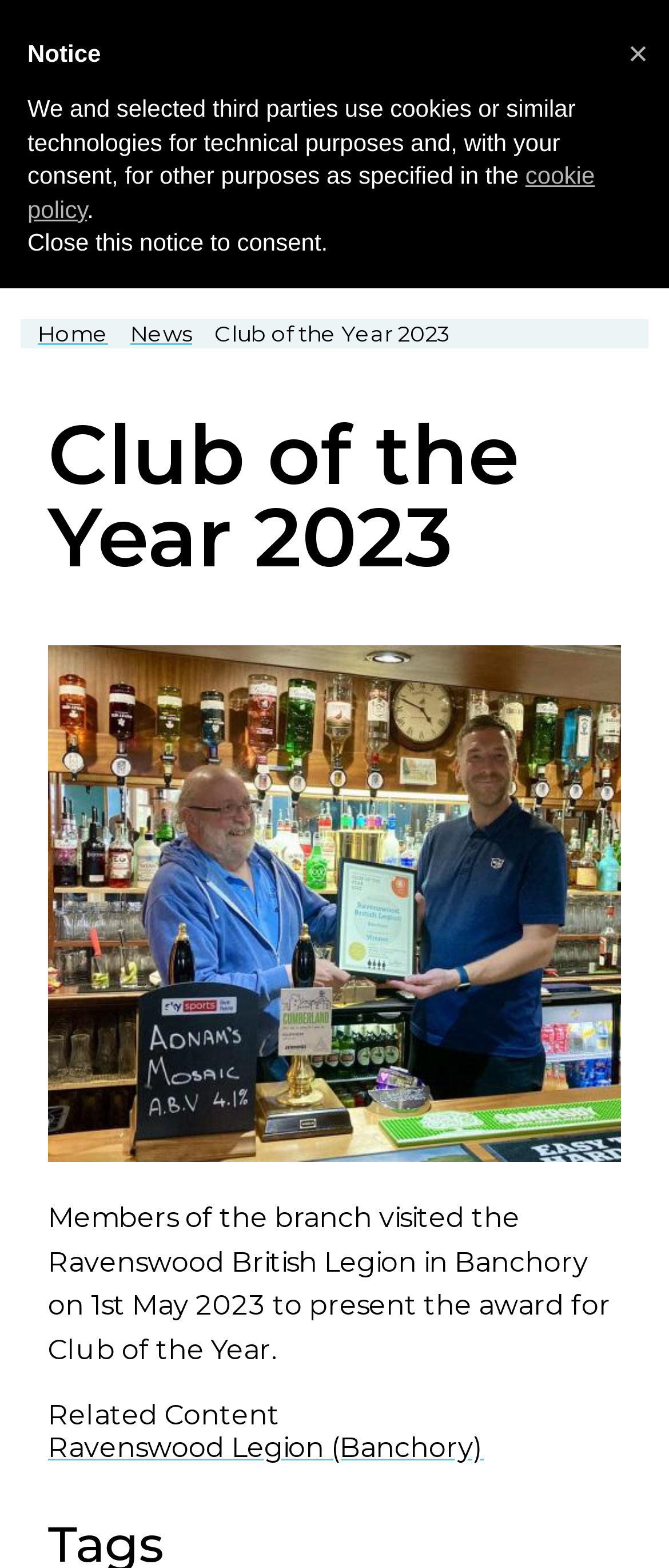Find the bounding box coordinates of the clickable area that will achieve the following instruction: "go to home page".

[0.638, 0.148, 1.0, 0.169]